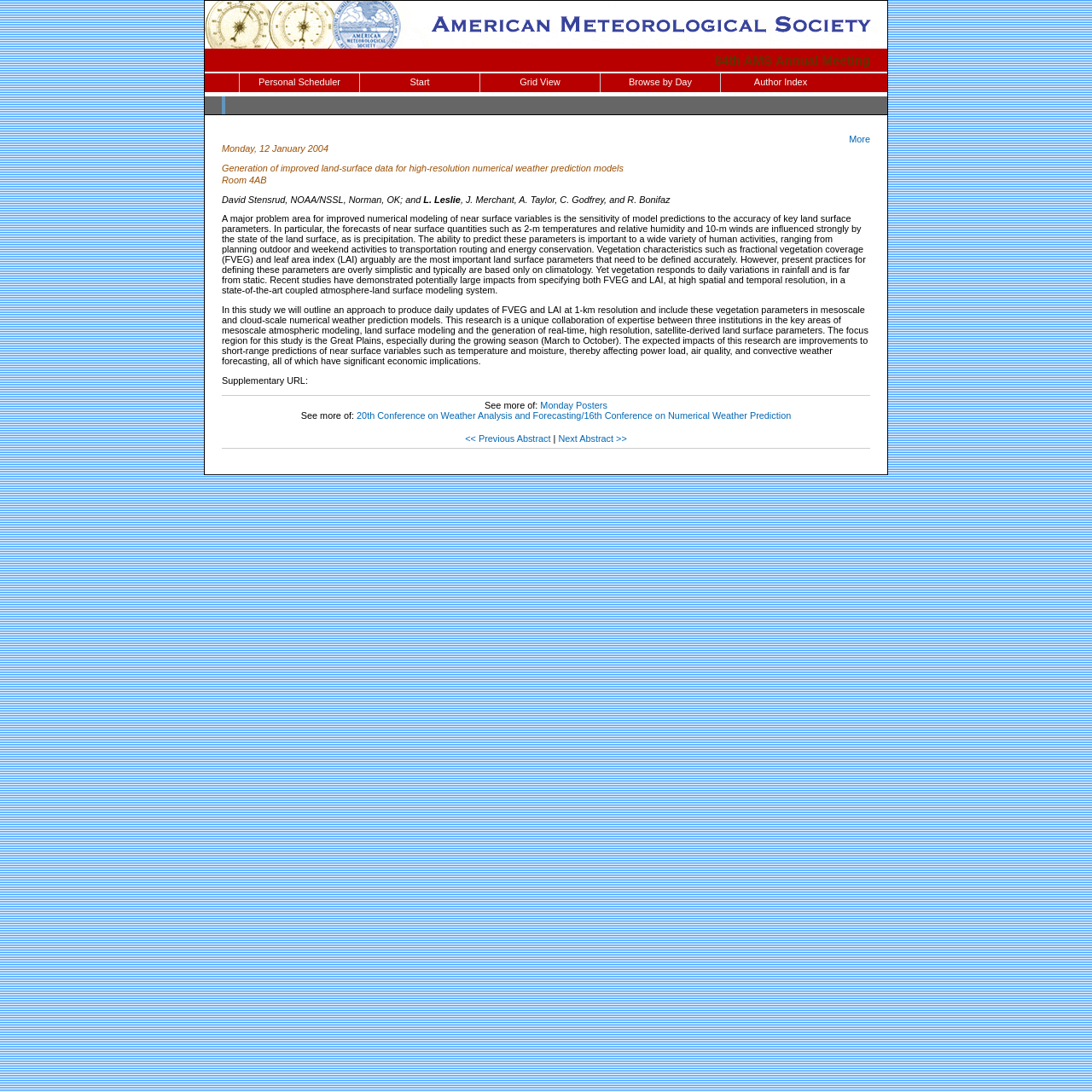Provide the bounding box coordinates of the UI element this sentence describes: "Newsweek".

None